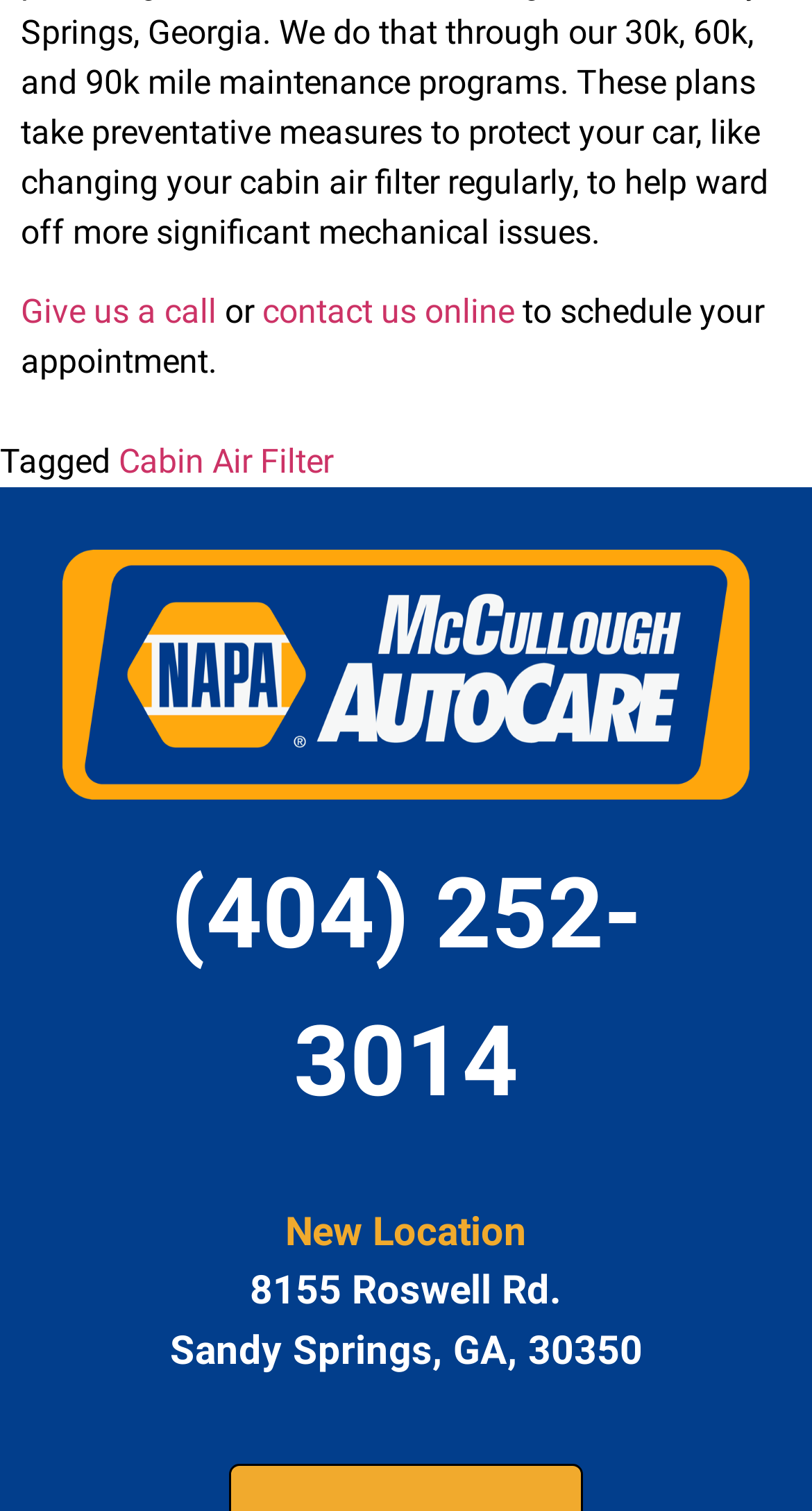What is the business name?
Answer the question with a thorough and detailed explanation.

I found the business name by looking at the link element with the text 'McCullough NAPA Auto Care' which is located at the coordinates [0.077, 0.364, 0.923, 0.53]. This is likely the name of the business or organization.